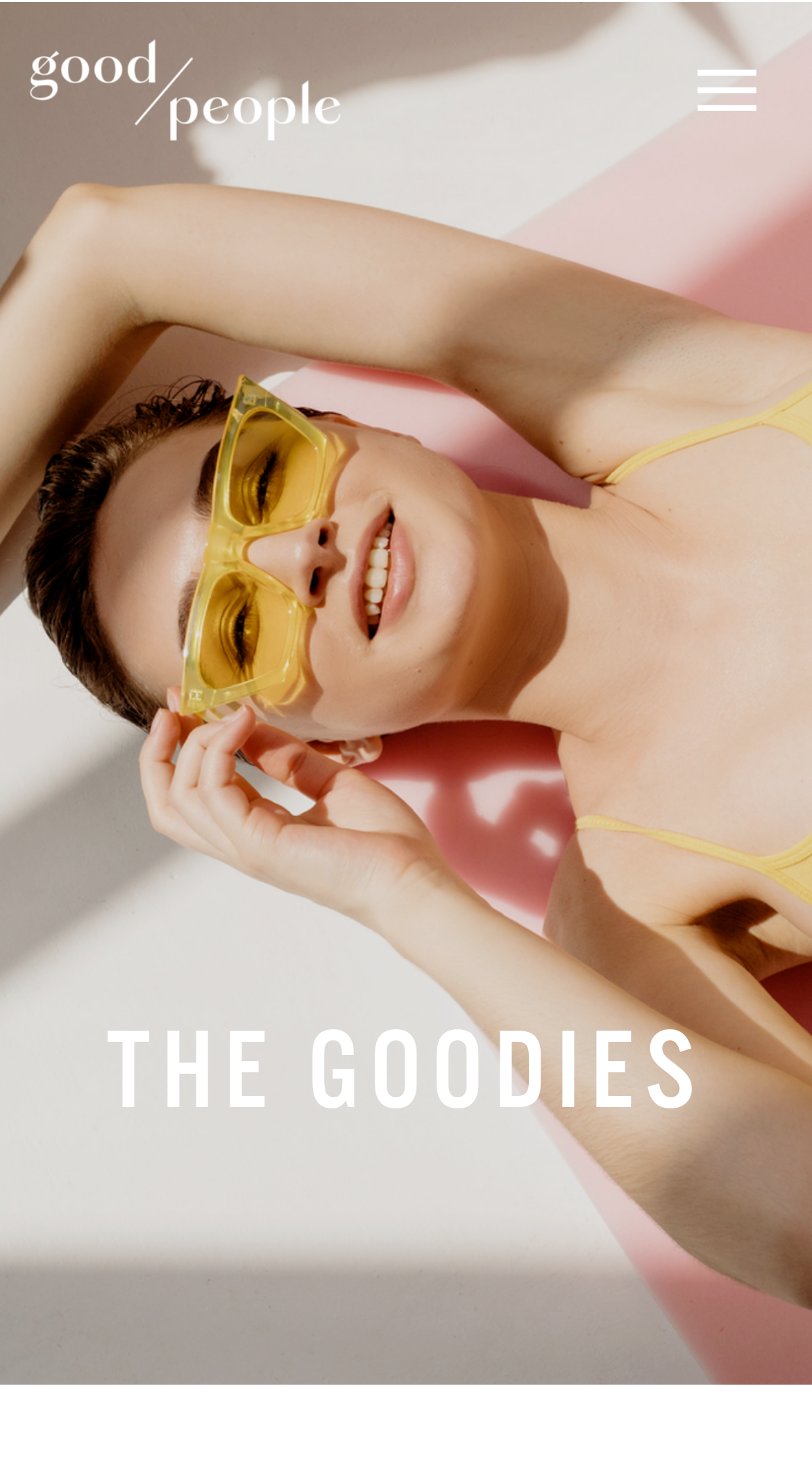Please find and generate the text of the main heading on the webpage.

BROWSE THE GOOD STUFF